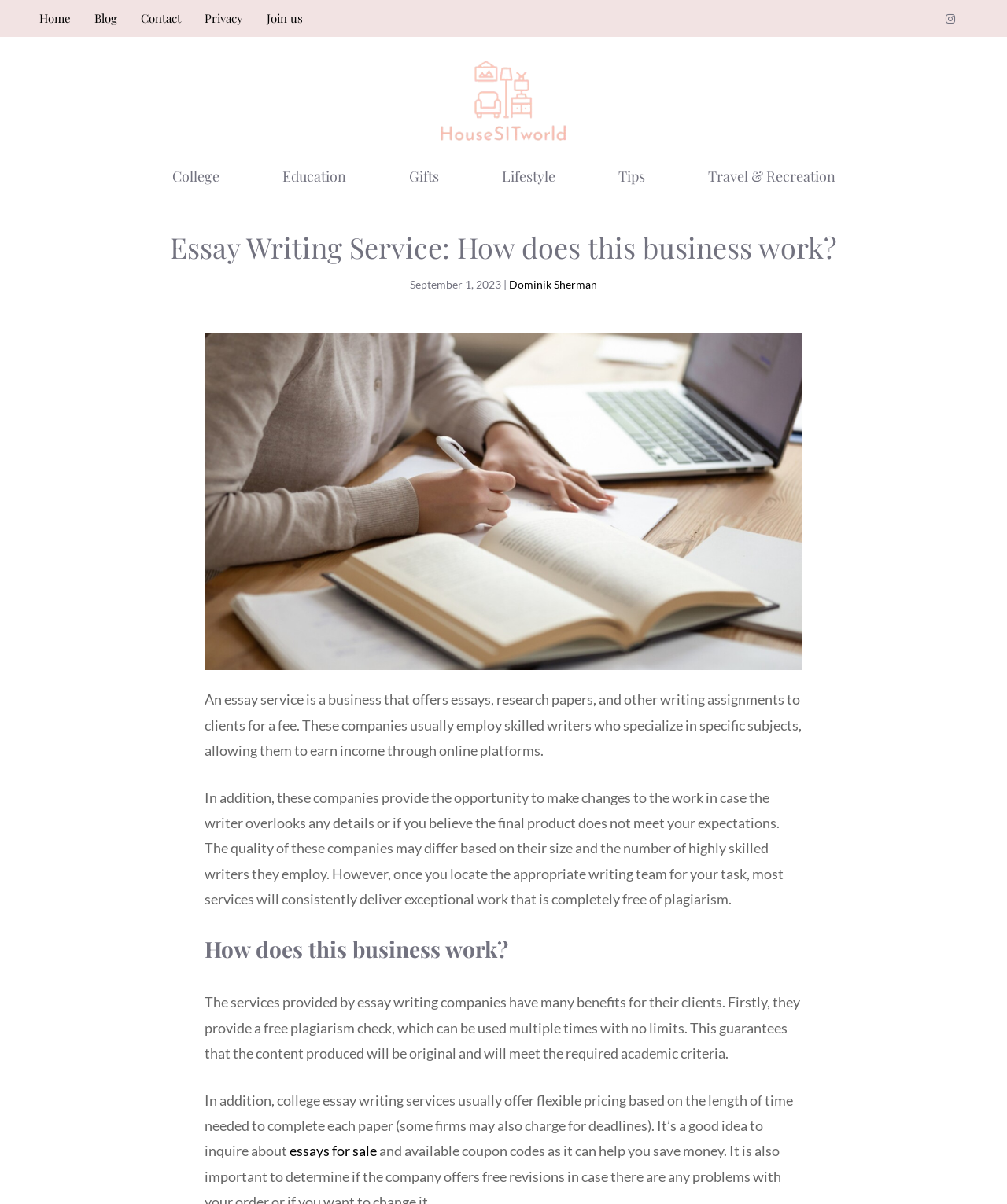Extract the main heading from the webpage content.

Essay Writing Service: How does this business work?